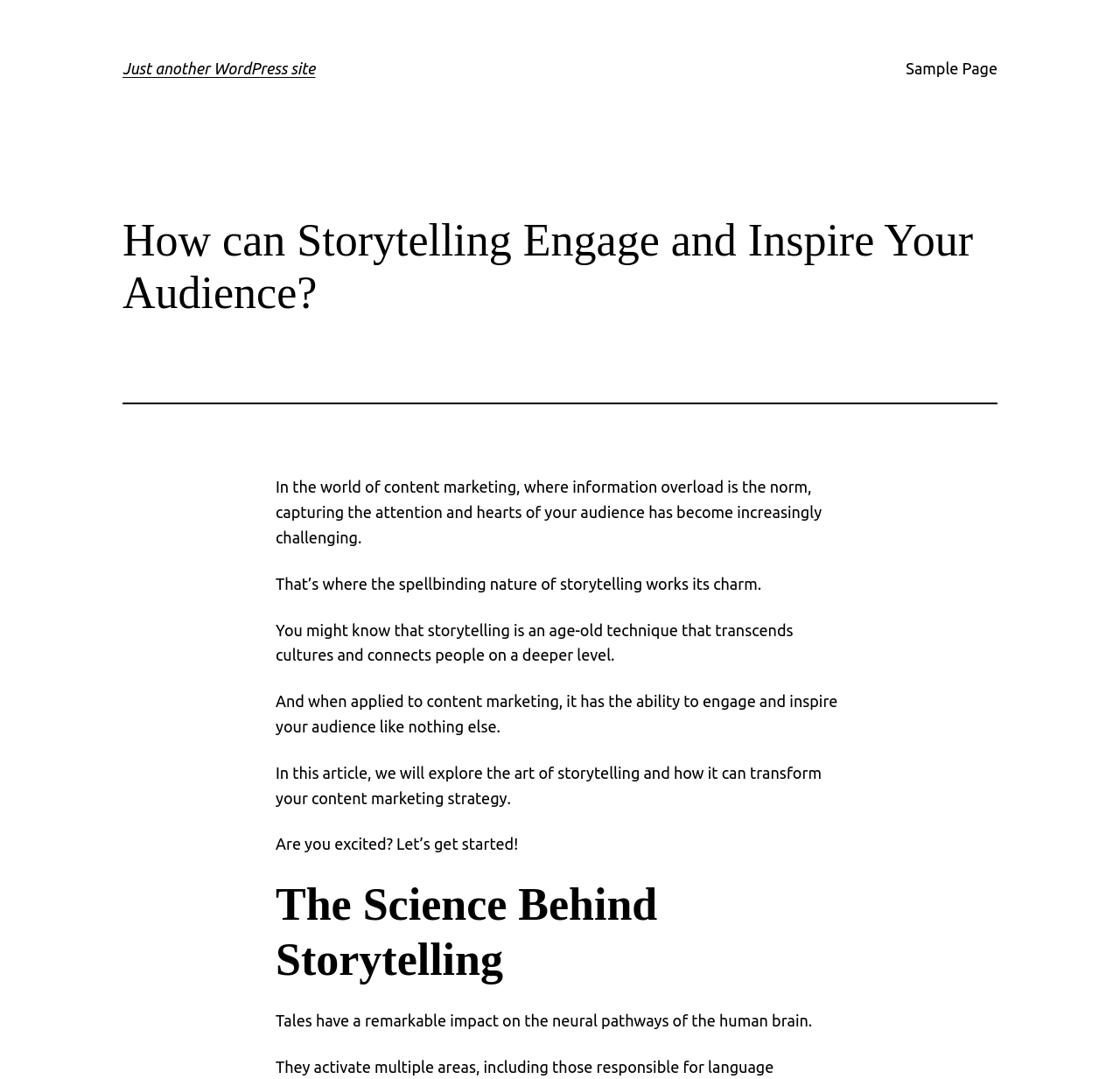Give a one-word or short phrase answer to the question: 
What is the main topic of this article?

Storytelling